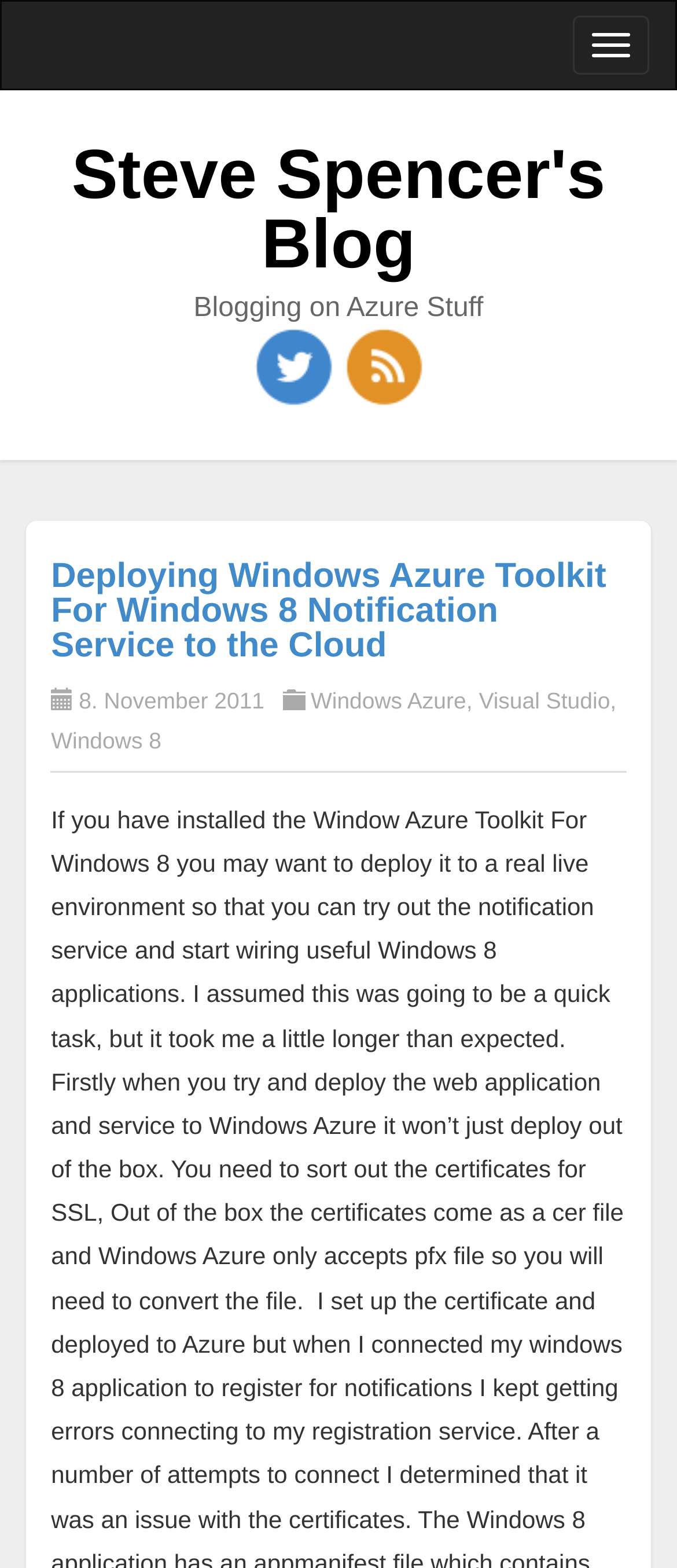Based on the image, please elaborate on the answer to the following question:
What is the date of the blog post?

The date of the blog post can be found in the StaticText element with the text '8. November 2011' which has a bounding box coordinate of [0.116, 0.438, 0.391, 0.455].